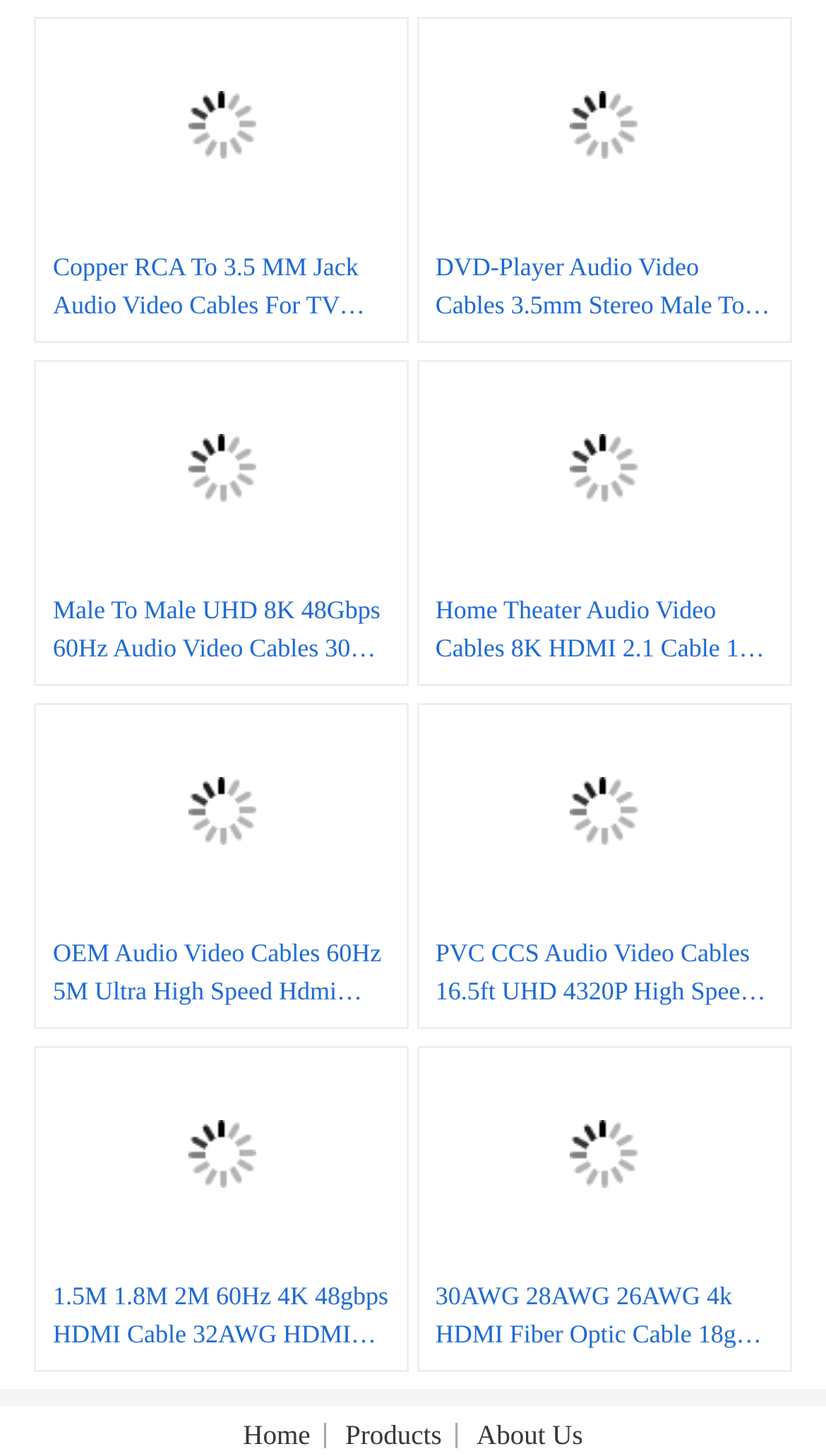Locate the bounding box coordinates of the element that should be clicked to execute the following instruction: "View Copper RCA To 3.5 MM Jack Audio Video Cables For TV DVD RCA product".

[0.044, 0.013, 0.493, 0.234]